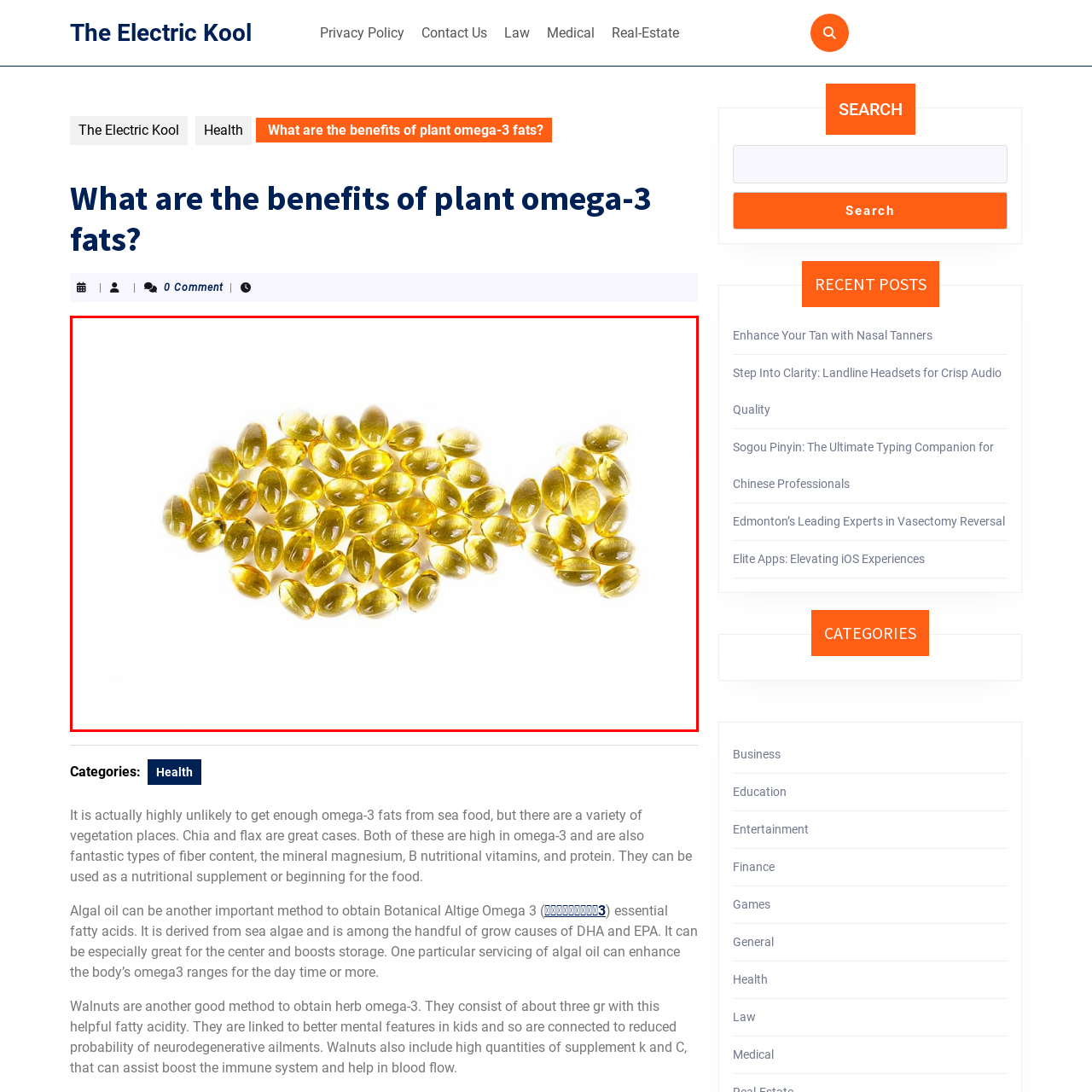Explain in detail what is shown in the red-bordered image.

The image depicts a visually striking arrangement of golden omega-3 fish oil capsules, creatively shaped to resemble a fish. This artistic representation not only highlights the popularity of omega-3 supplements but also aligns with the article's topic, "What are the benefits of plant omega-3 fats?" featured on The Electric Kool. The image conveys a sense of health and vitality, reflecting the article's exploration of plant-based sources of omega-3 fatty acids, such as chia seeds and flaxseed oil, which can offer similar benefits to fish-derived omega-3s while catering to those following a vegetarian or vegan lifestyle. The fish-shaped composition of the capsules serves as an engaging visual metaphor for the essential role these fats play in promoting overall health and well-being.